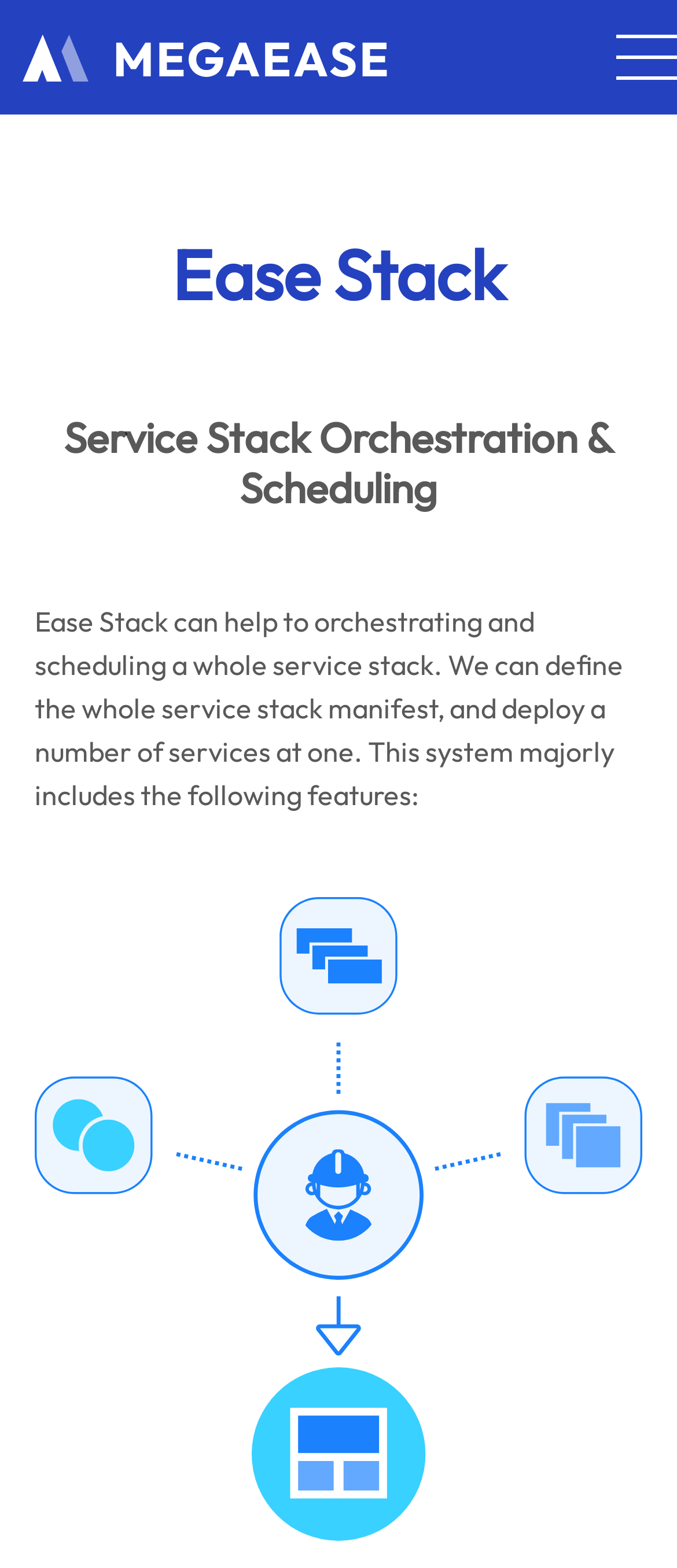Examine the image carefully and respond to the question with a detailed answer: 
What is the purpose of Ease Stack?

By reading the StaticText element, I understand that Ease Stack is designed to help users orchestrate and schedule a whole service stack, which involves defining the service stack manifest and deploying multiple services at once.